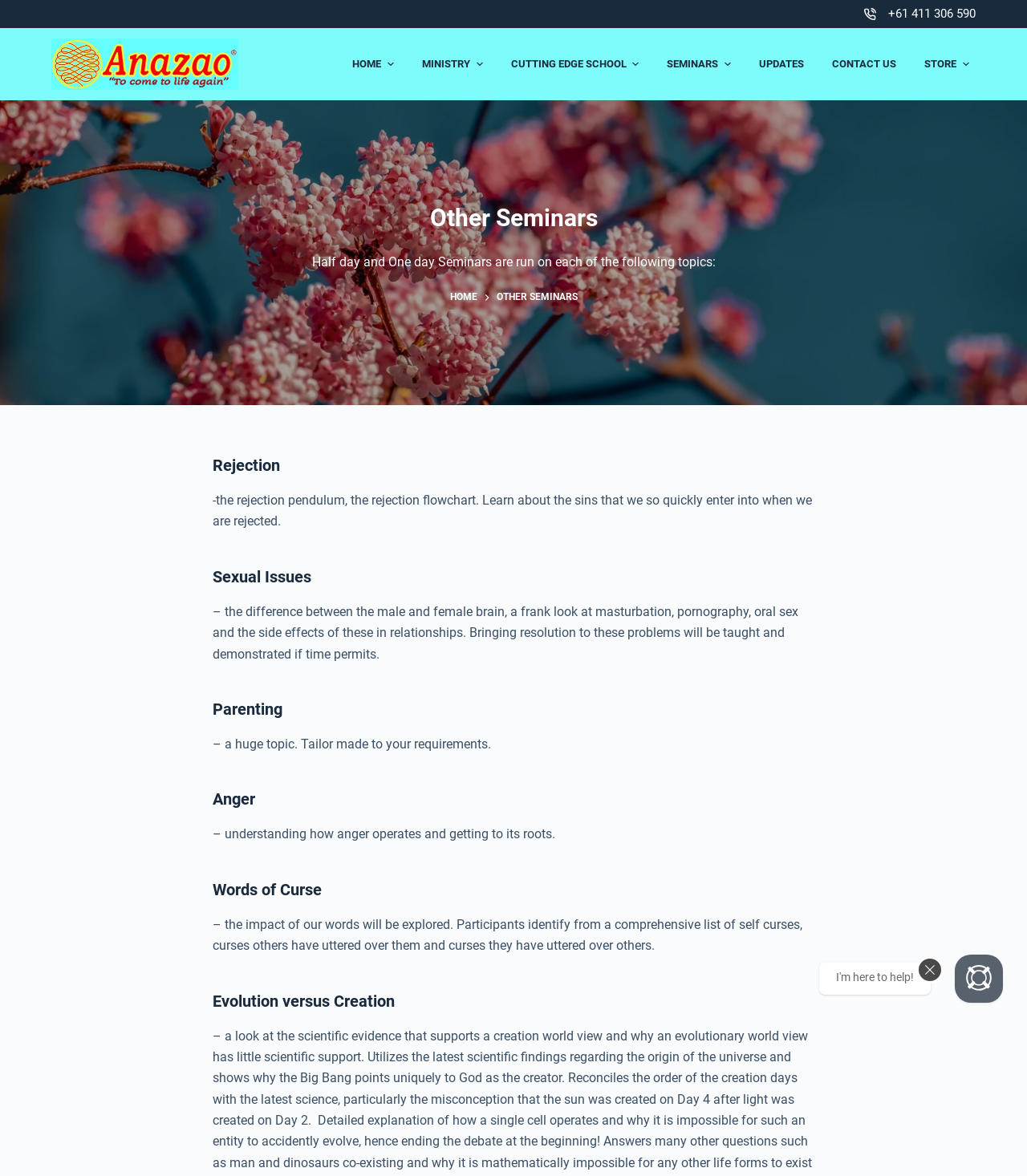Based on the image, please elaborate on the answer to the following question:
What is the purpose of the button on the bottom right corner?

I found the purpose of the button on the bottom right corner by looking at the button element with the text 'Close' and its child image element with the same text, which suggests that the button is used to close something.